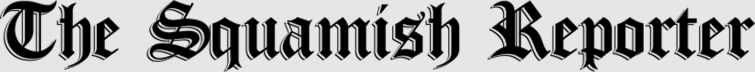What region does the publication serve?
Provide a detailed answer to the question using information from the image.

The caption states that the publication emphasizes its role as a key source of information for the Squamish community and the surrounding Sea to Sky region, indicating the region it serves.